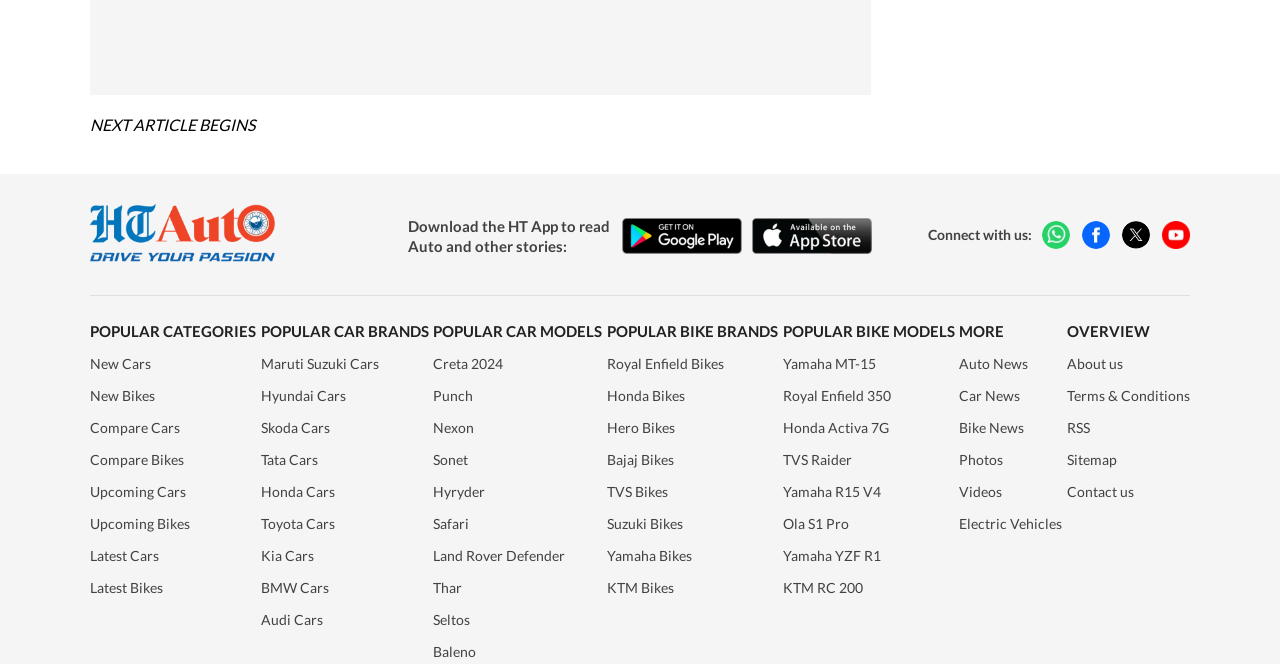Could you find the bounding box coordinates of the clickable area to complete this instruction: "Compare Cars"?

[0.07, 0.631, 0.2, 0.657]